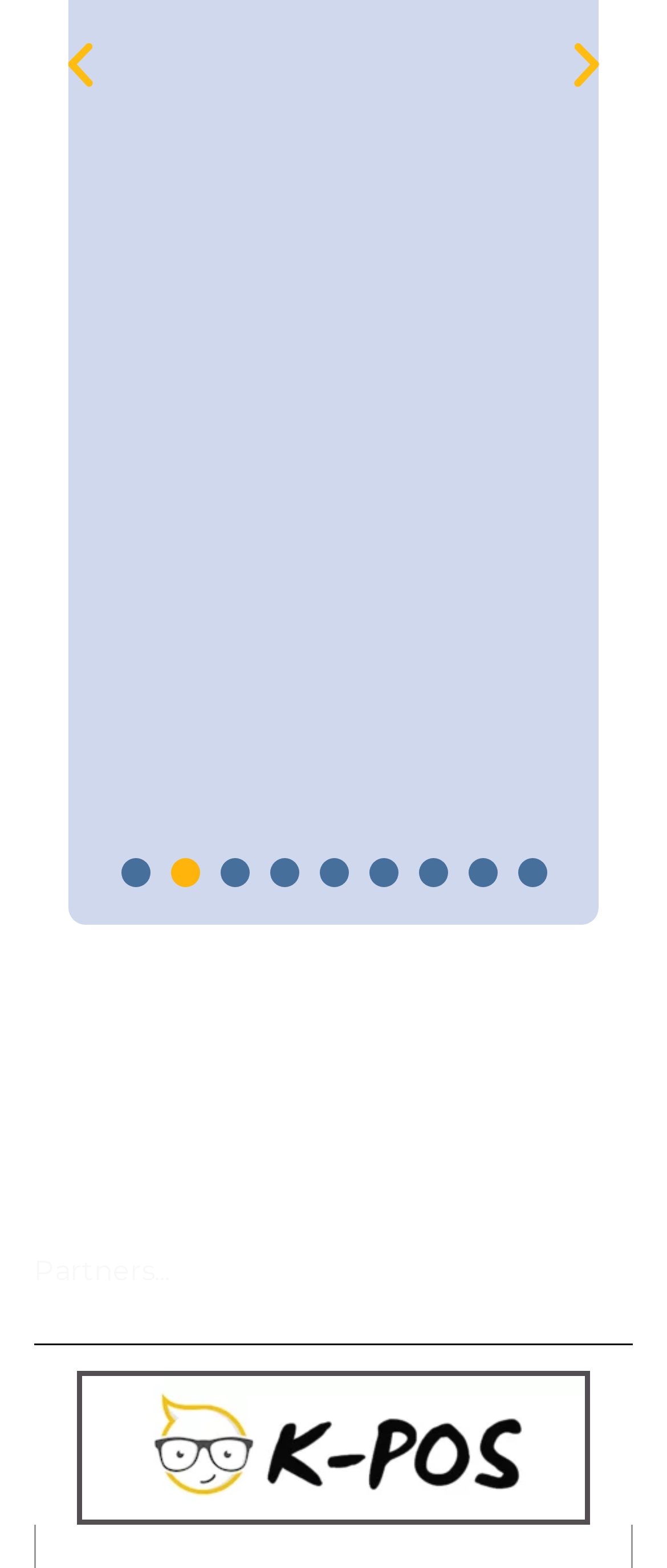Answer this question in one word or a short phrase: How many slides are available?

9